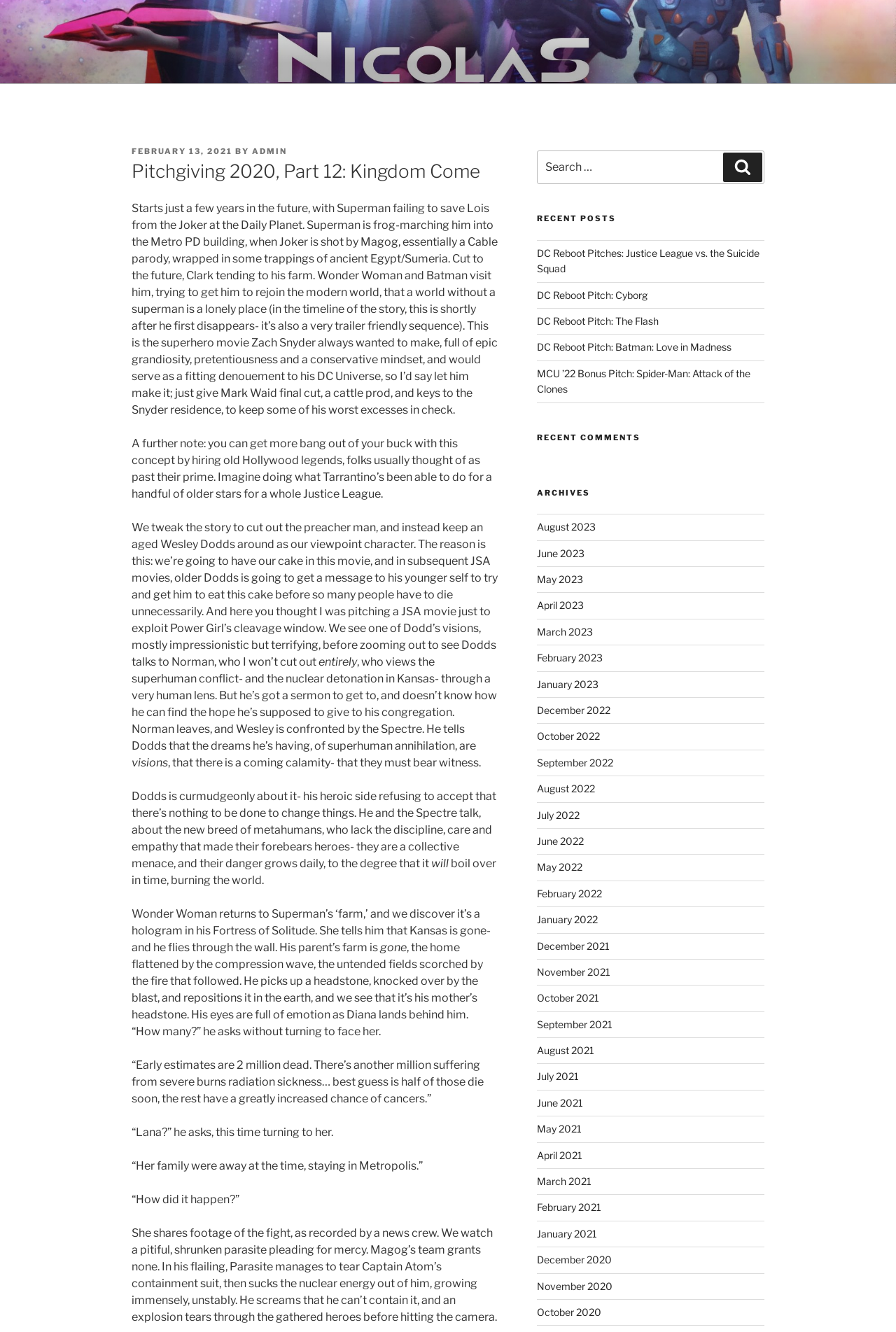Could you indicate the bounding box coordinates of the region to click in order to complete this instruction: "View archives for August 2023".

[0.599, 0.391, 0.665, 0.4]